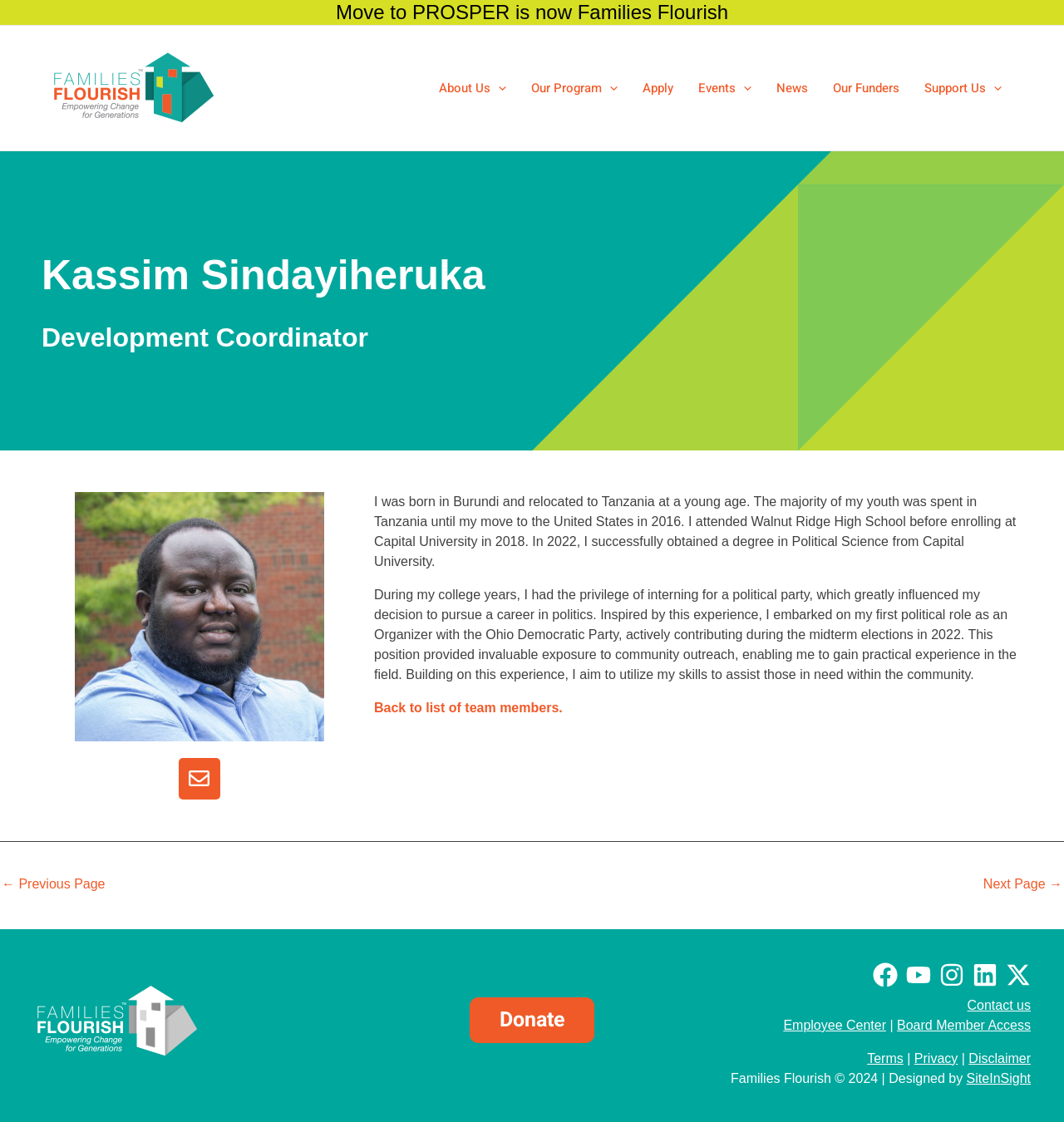Using the provided description parent_node: Support Us aria-label="Menu Toggle", find the bounding box coordinates for the UI element. Provide the coordinates in (top-left x, top-left y, bottom-right x, bottom-right y) format, ensuring all values are between 0 and 1.

[0.927, 0.023, 0.941, 0.134]